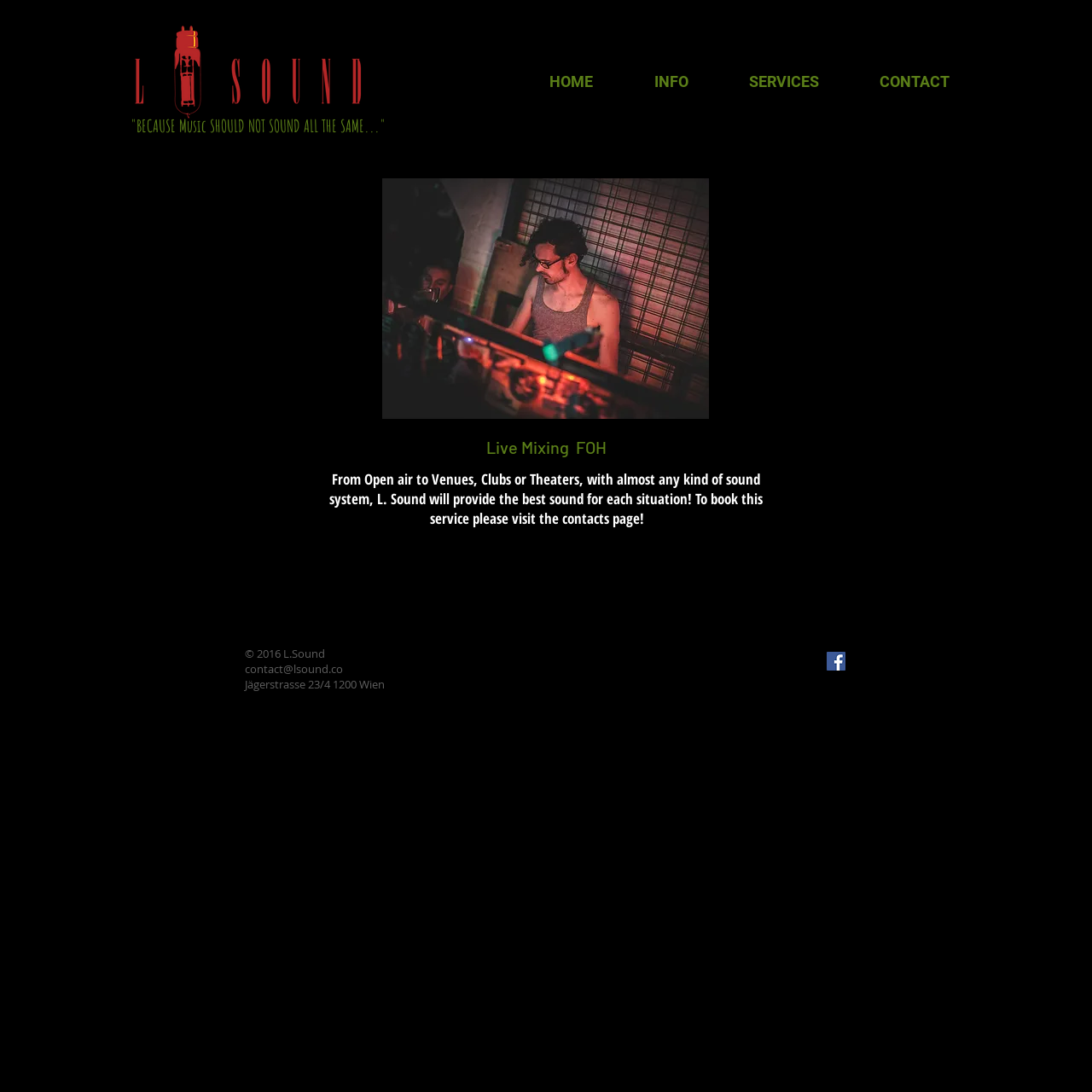Give a short answer to this question using one word or a phrase:
What social media platform is linked on the webpage?

Facebook